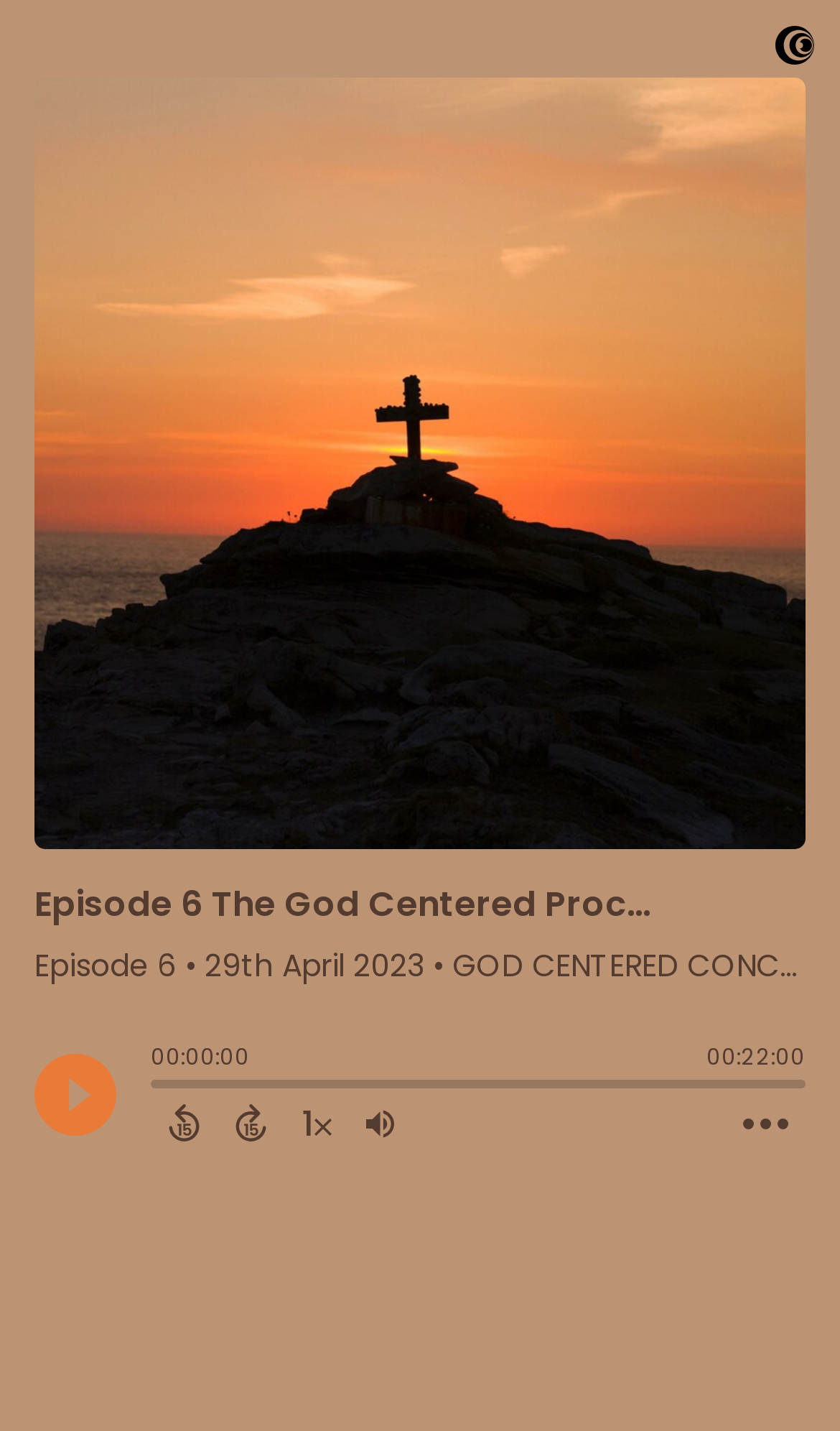How long is the episode?
Give a comprehensive and detailed explanation for the question.

The episode length can be found at the bottom of the webpage, which is '00:22:00'.